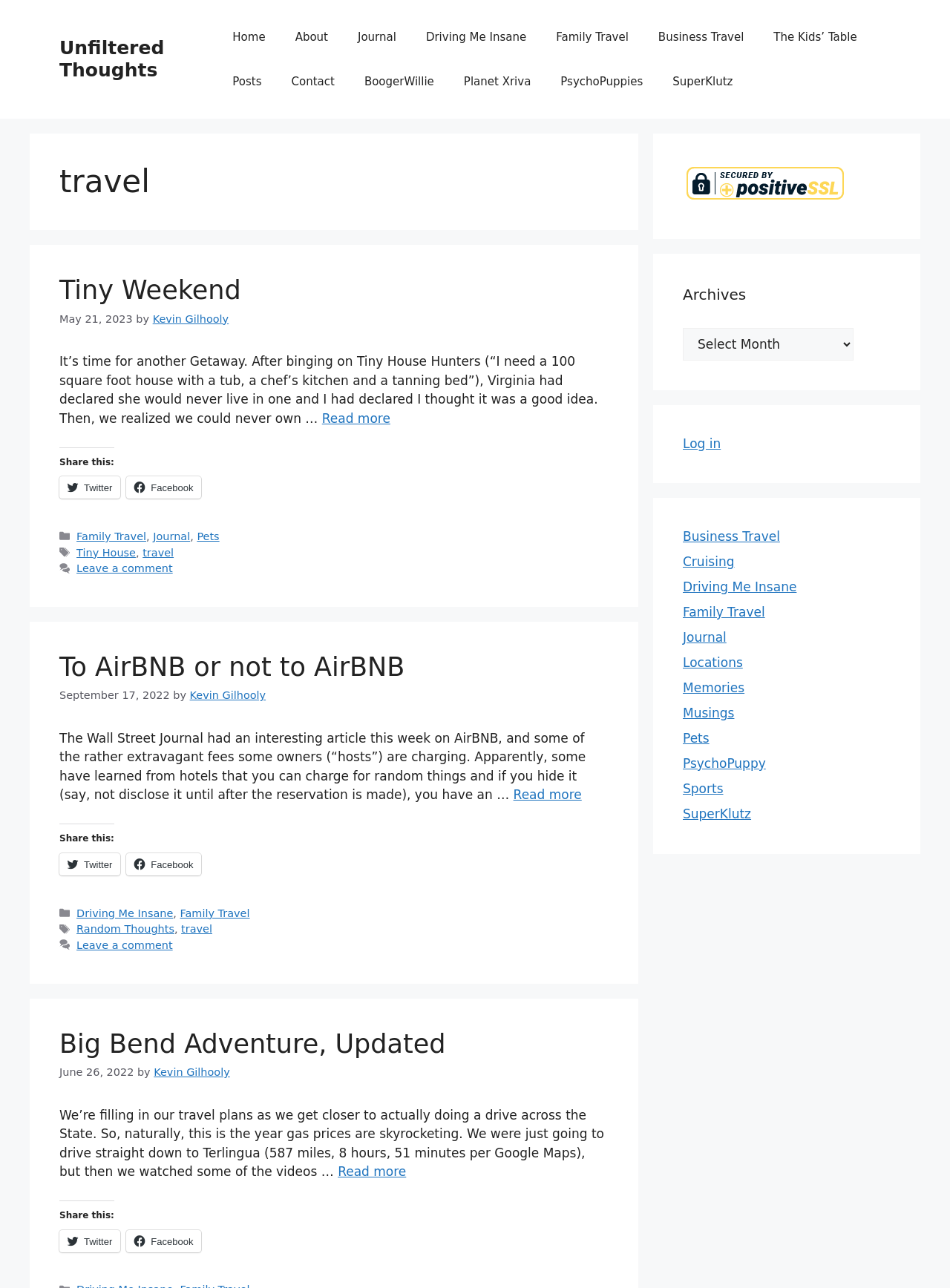Locate the bounding box of the UI element described in the following text: "Read more".

[0.54, 0.611, 0.612, 0.623]